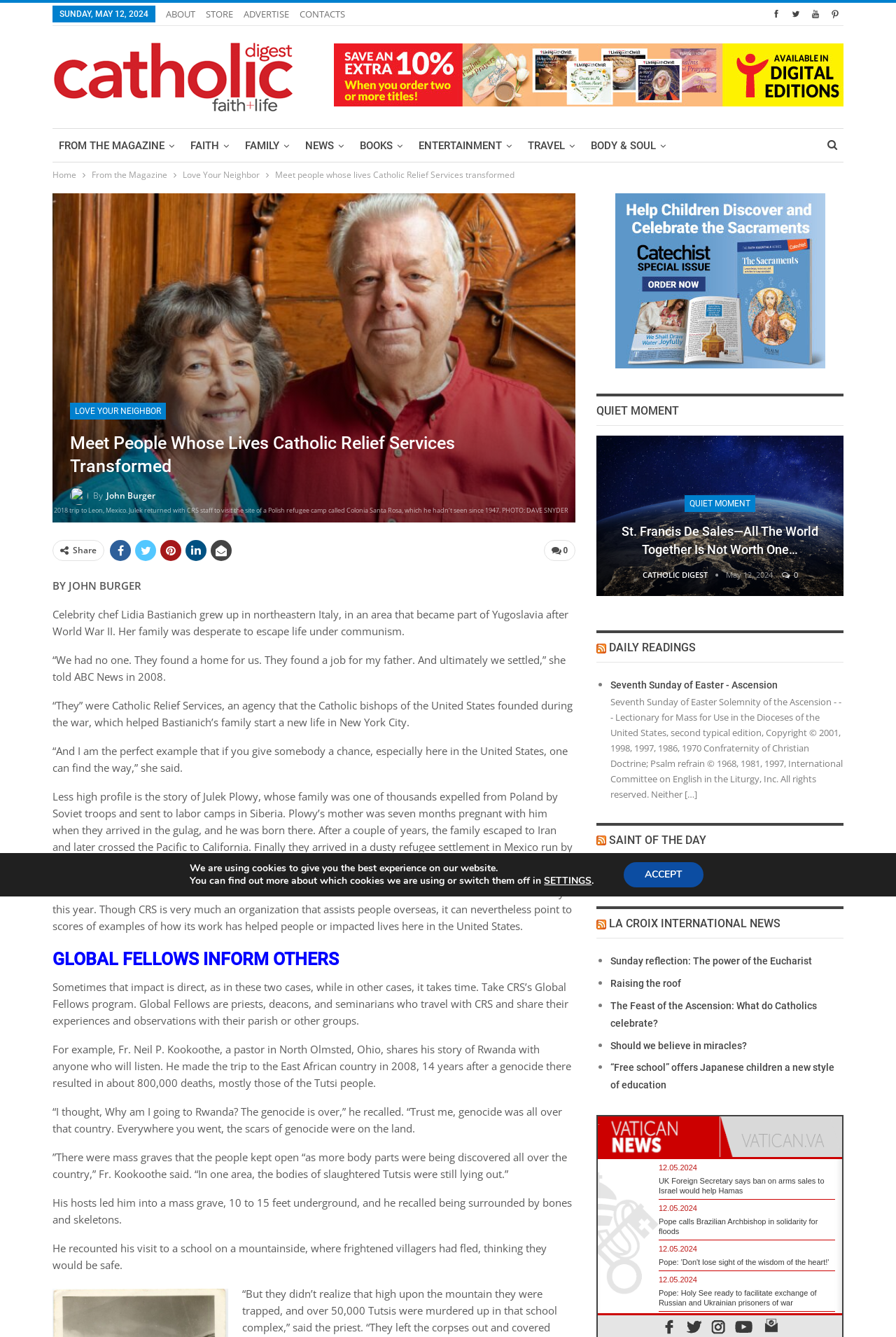Please mark the bounding box coordinates of the area that should be clicked to carry out the instruction: "Click on the 'RSS DAILY READINGS' link".

[0.666, 0.472, 0.941, 0.495]